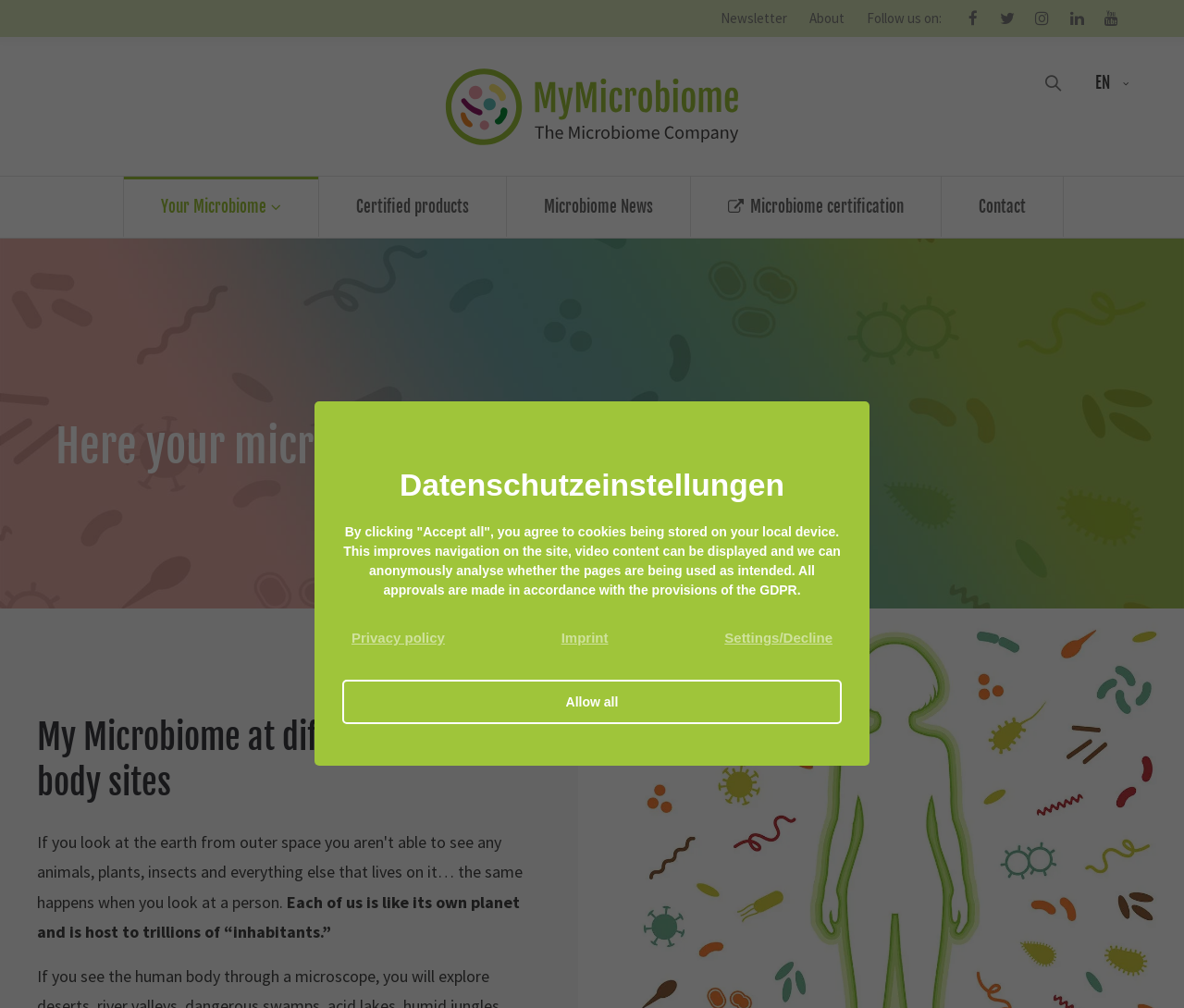Use the details in the image to answer the question thoroughly: 
What is the 'Microbiome News' section for?

The 'Microbiome News' section is likely a news feed or blog that provides updates, articles, and information about recent developments and discoveries related to microbiome. This could include scientific breakthroughs, research findings, or industry news.